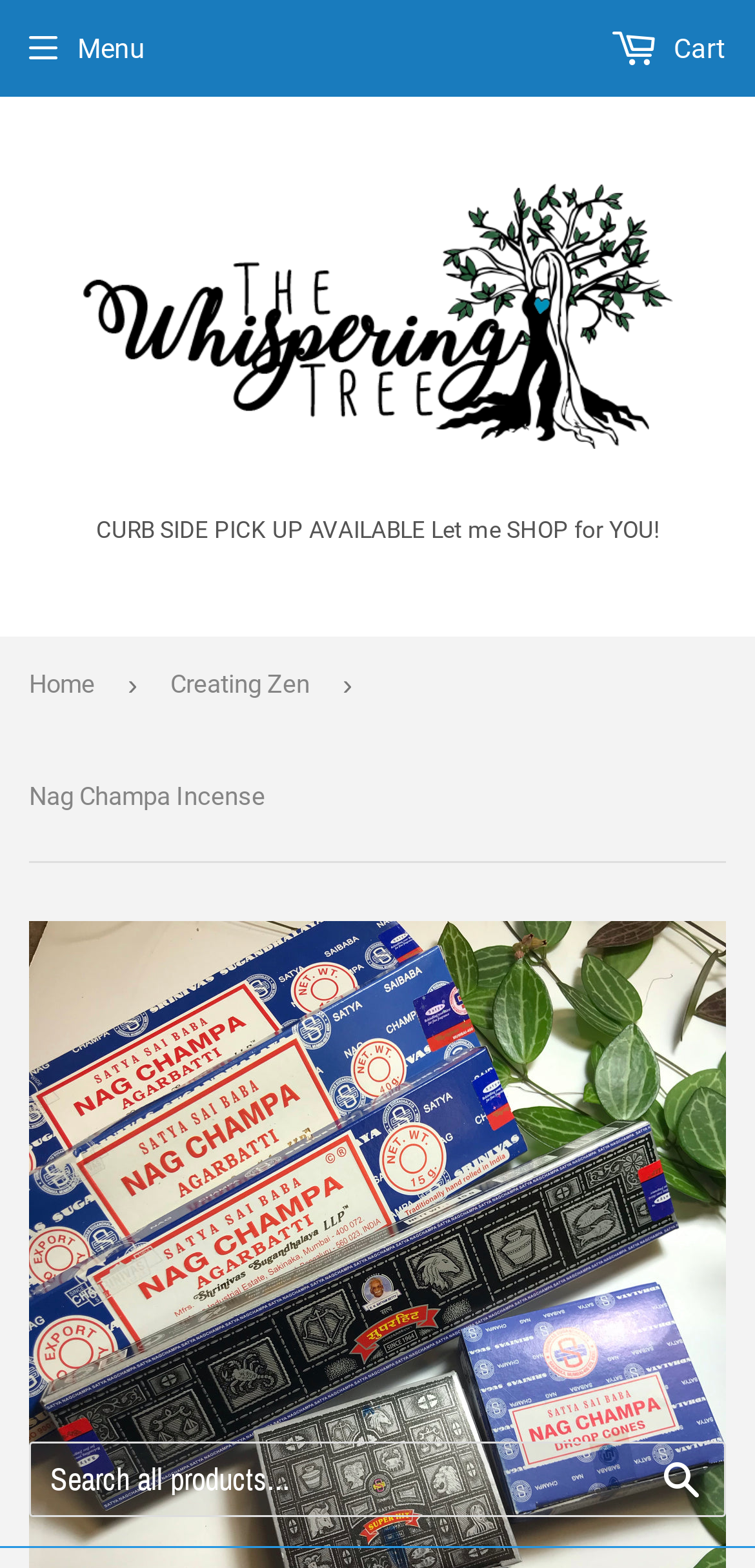Respond with a single word or short phrase to the following question: 
What is the name of the incense product?

Nag Champa Incense